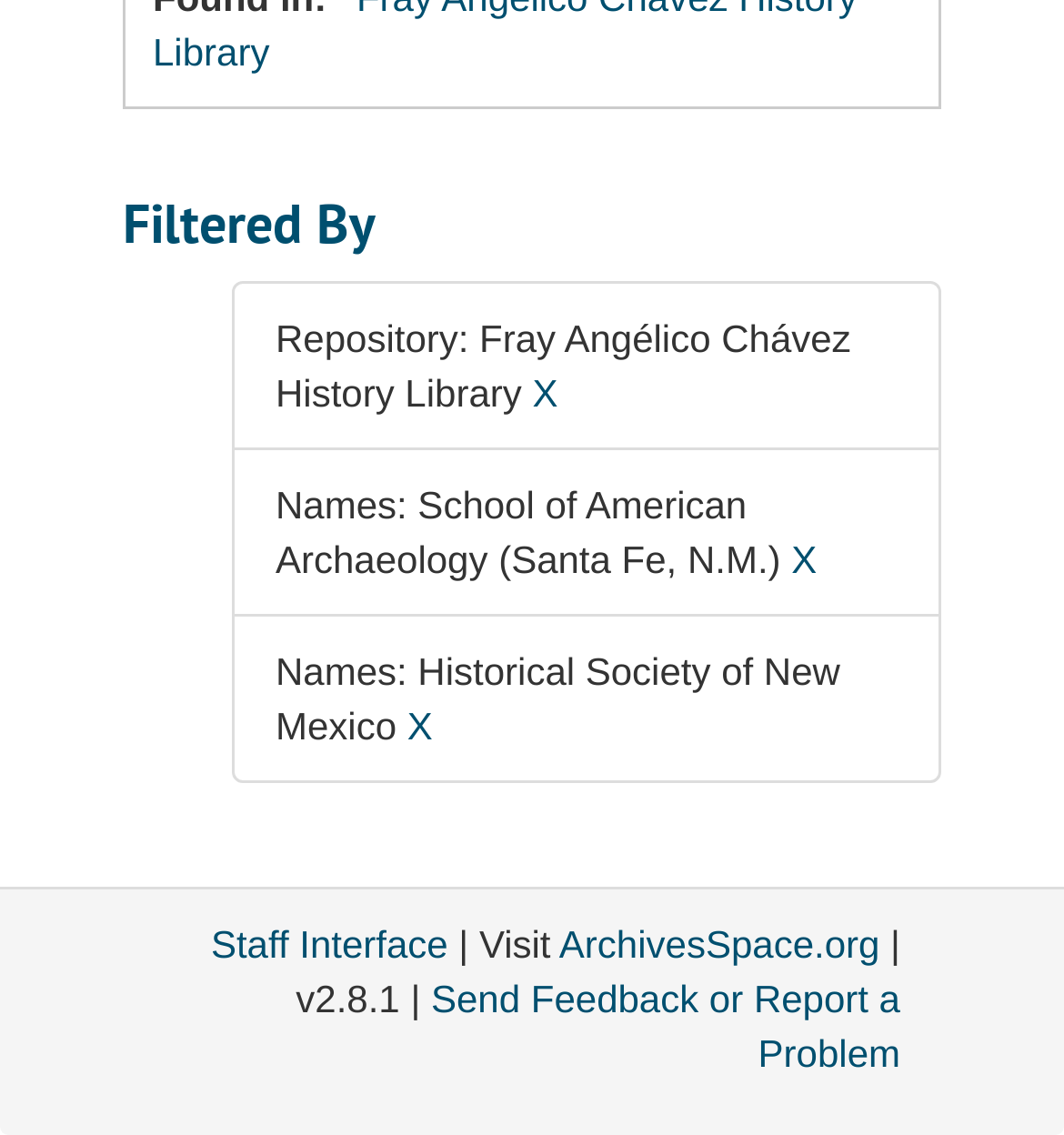Answer in one word or a short phrase: 
Where can I find more information about the website?

ArchivesSpace.org